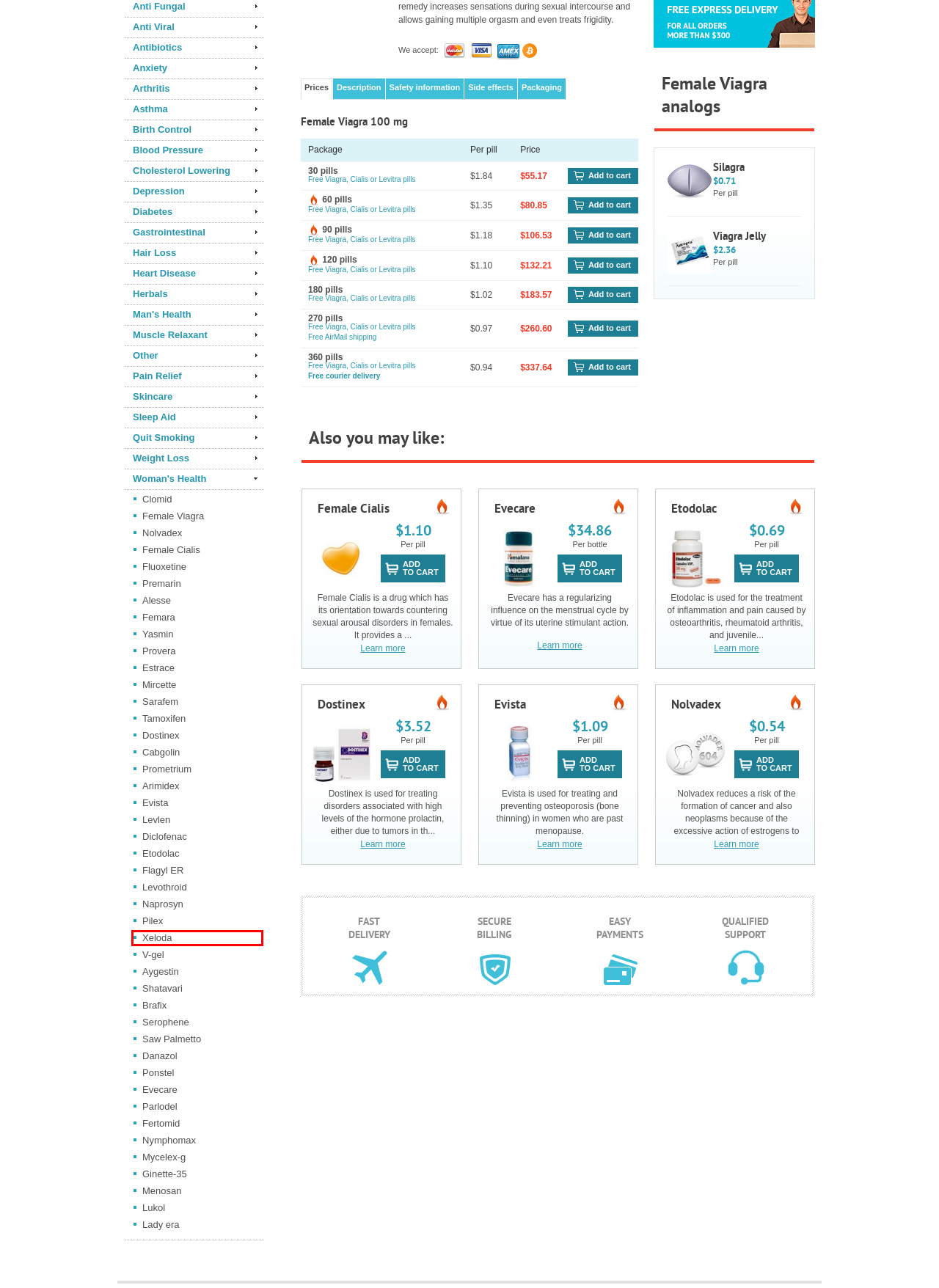Given a screenshot of a webpage with a red bounding box, please pick the webpage description that best fits the new webpage after clicking the element inside the bounding box. Here are the candidates:
A. Woman's Health: Buy Fluoxetine at first-aid-drugs.com
B. Woman's Health: Buy Sarafem at first-aid-drugs.com
C. All products in Other category
D. Woman's Health: Buy Parlodel at first-aid-drugs.com
E. All products in Anti Viral category
F. Woman's Health: Buy Xeloda at first-aid-drugs.com
G. Other: Buy Shatavari at first-aid-drugs.com
H. Woman's Health: Buy Menosan at first-aid-drugs.com

F